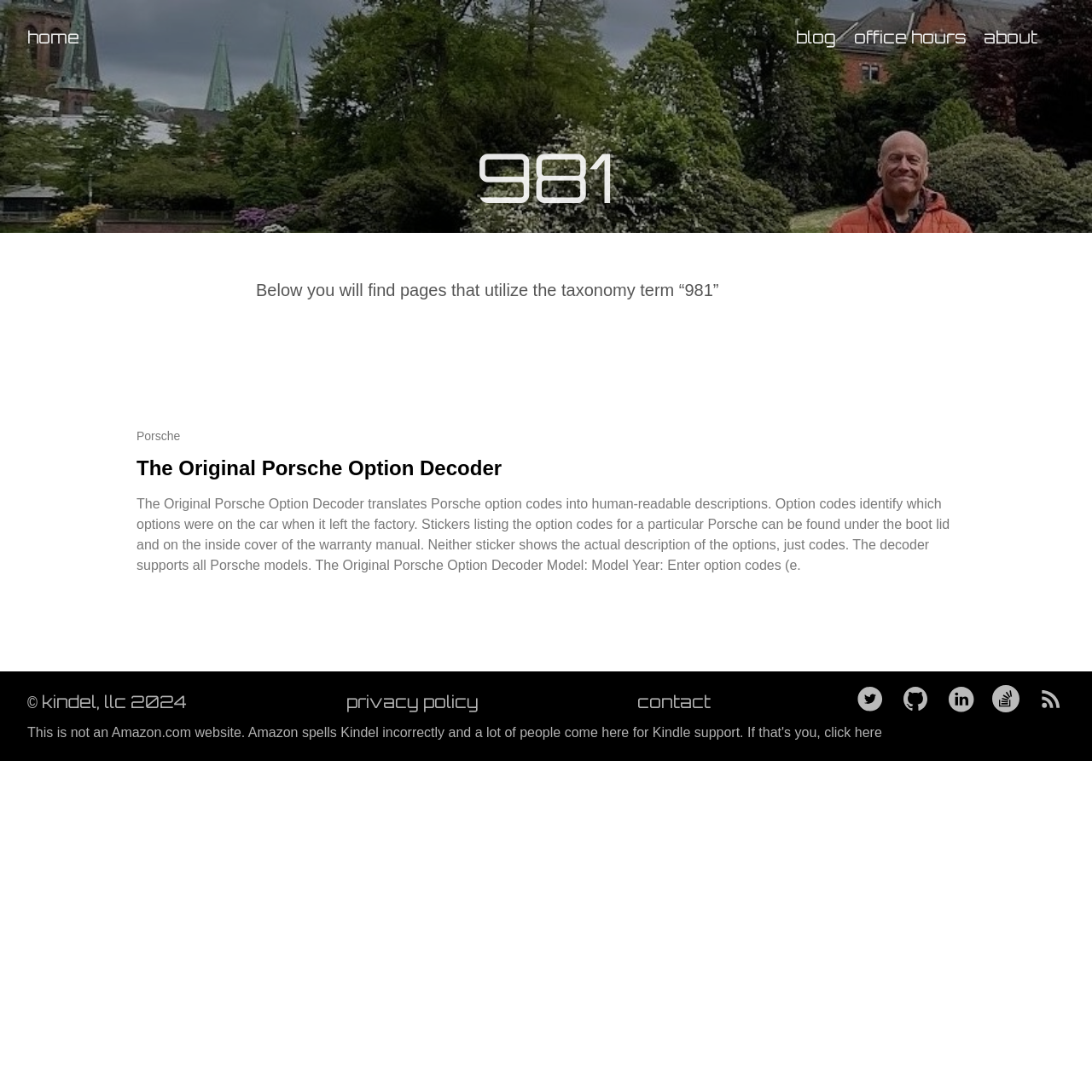Find the bounding box coordinates of the element to click in order to complete this instruction: "view kindel's privacy policy". The bounding box coordinates must be four float numbers between 0 and 1, denoted as [left, top, right, bottom].

[0.304, 0.627, 0.451, 0.658]